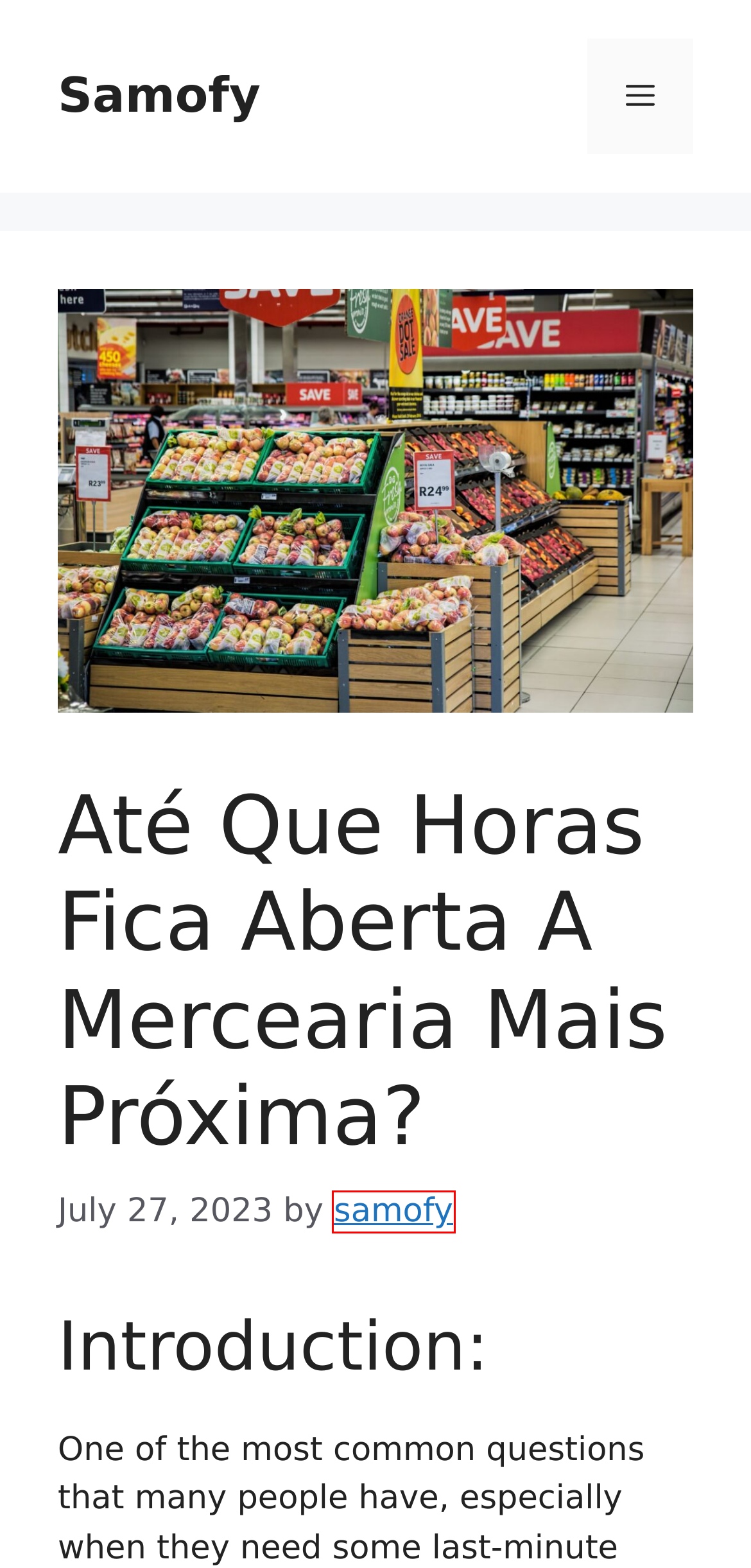You have a screenshot of a webpage with a red rectangle bounding box around an element. Identify the best matching webpage description for the new page that appears after clicking the element in the bounding box. The descriptions are:
A. How Google Ads Can Supercharge Your Business Goals? - Samofy
B. Retail Zipline raises $30M in Series B Funding
C. até que horas fica aberta a mercearia mais próxima? Archives - Samofy
D. Samofy -
E. samofy, Author at Samofy
F. Business Archives - Samofy
G. How to Start a Car Wash Business? - Samofy
H. The Ultimate Guide to Delicious Pizza in Pleasanton: Where Taste Meets Quality - Samofy

E